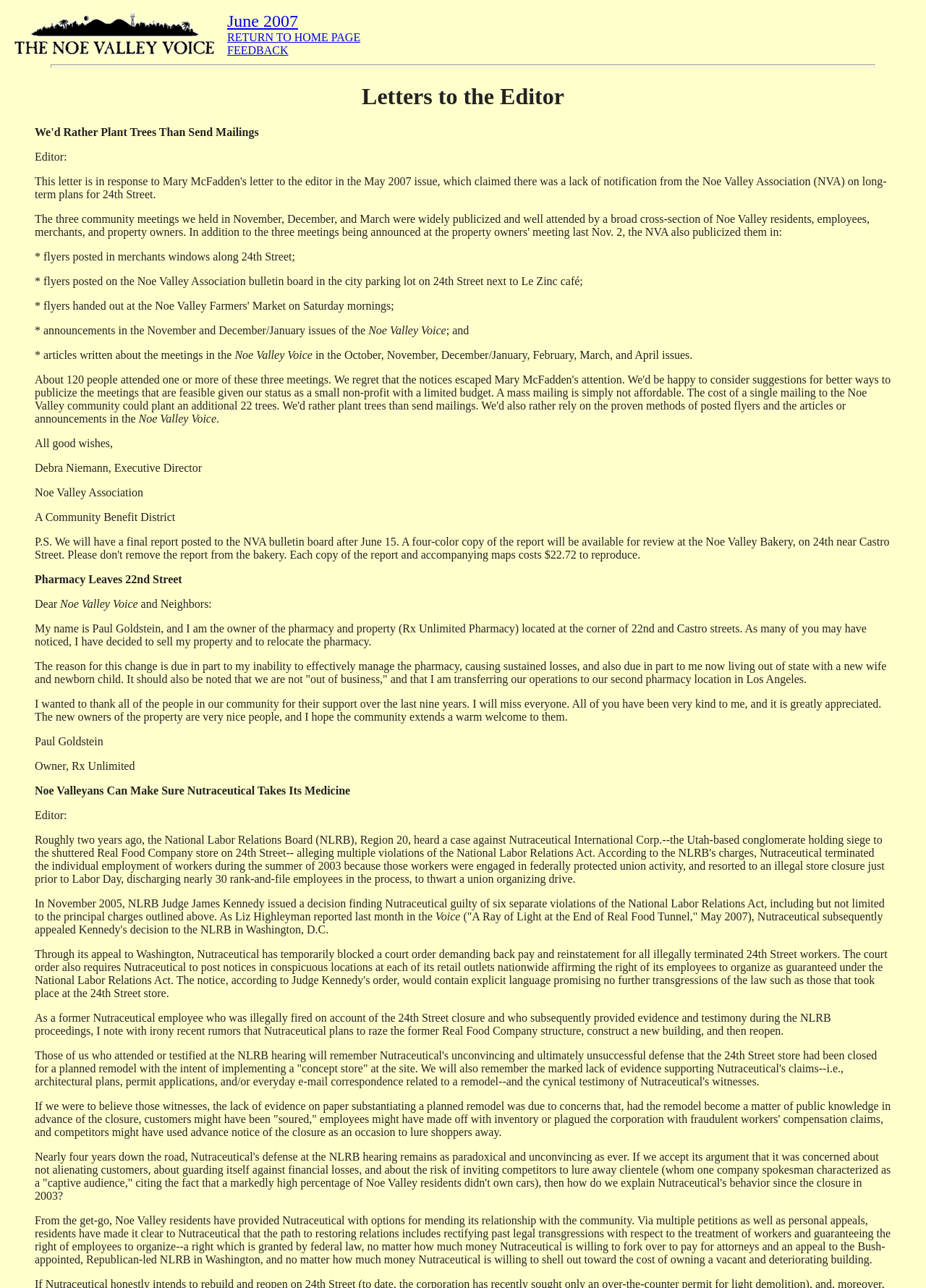How many years has the pharmacy been in operation?
Refer to the image and give a detailed answer to the question.

I found the information about the number of years the pharmacy has been in operation in the second letter to the editor, which is written by Paul Goldstein, the owner of the pharmacy. According to the letter, the pharmacy has been in operation for 9 years.